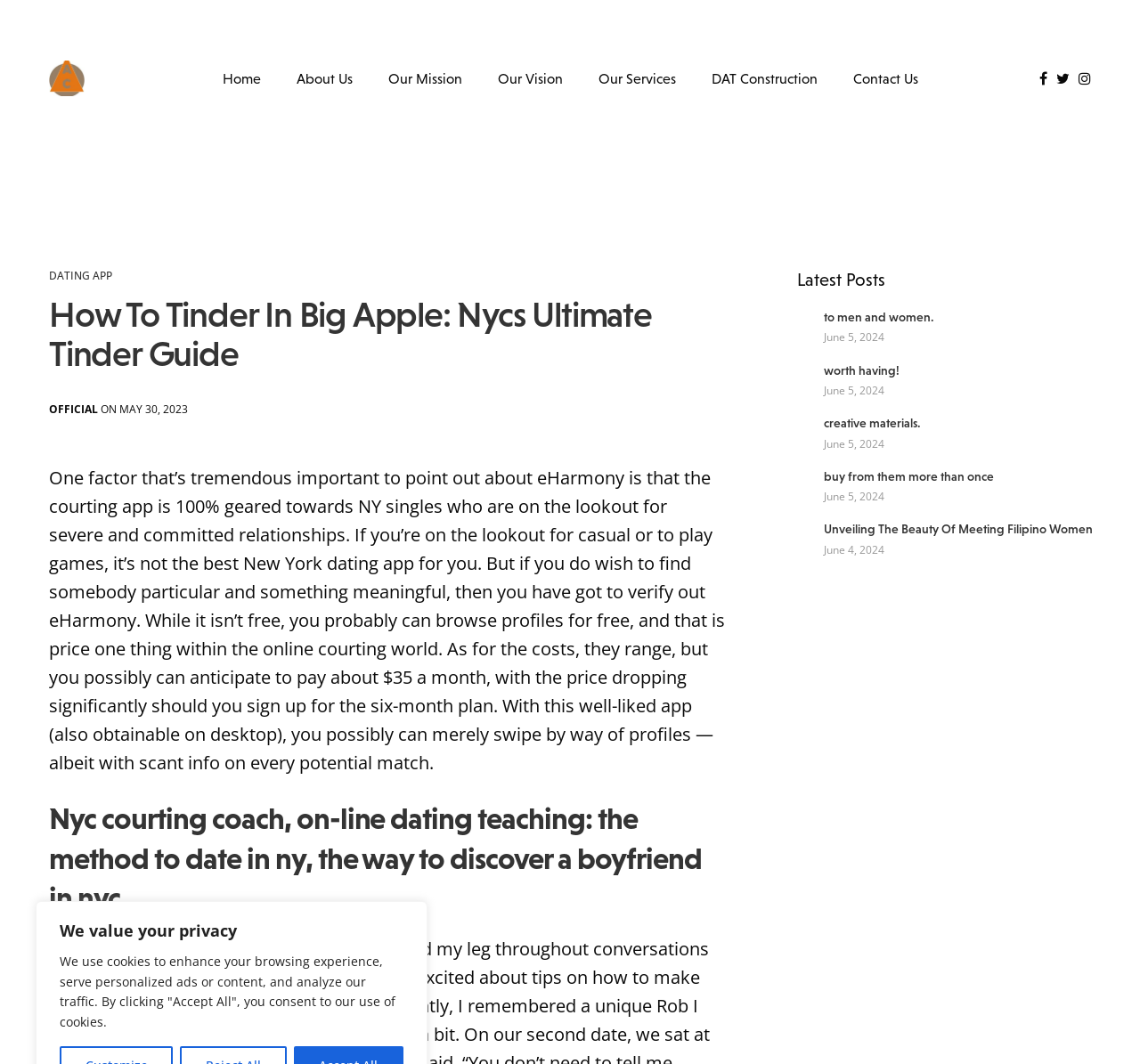Identify and provide the bounding box coordinates of the UI element described: "Our Vision". The coordinates should be formatted as [left, top, right, bottom], with each number being a float between 0 and 1.

[0.436, 0.05, 0.493, 0.097]